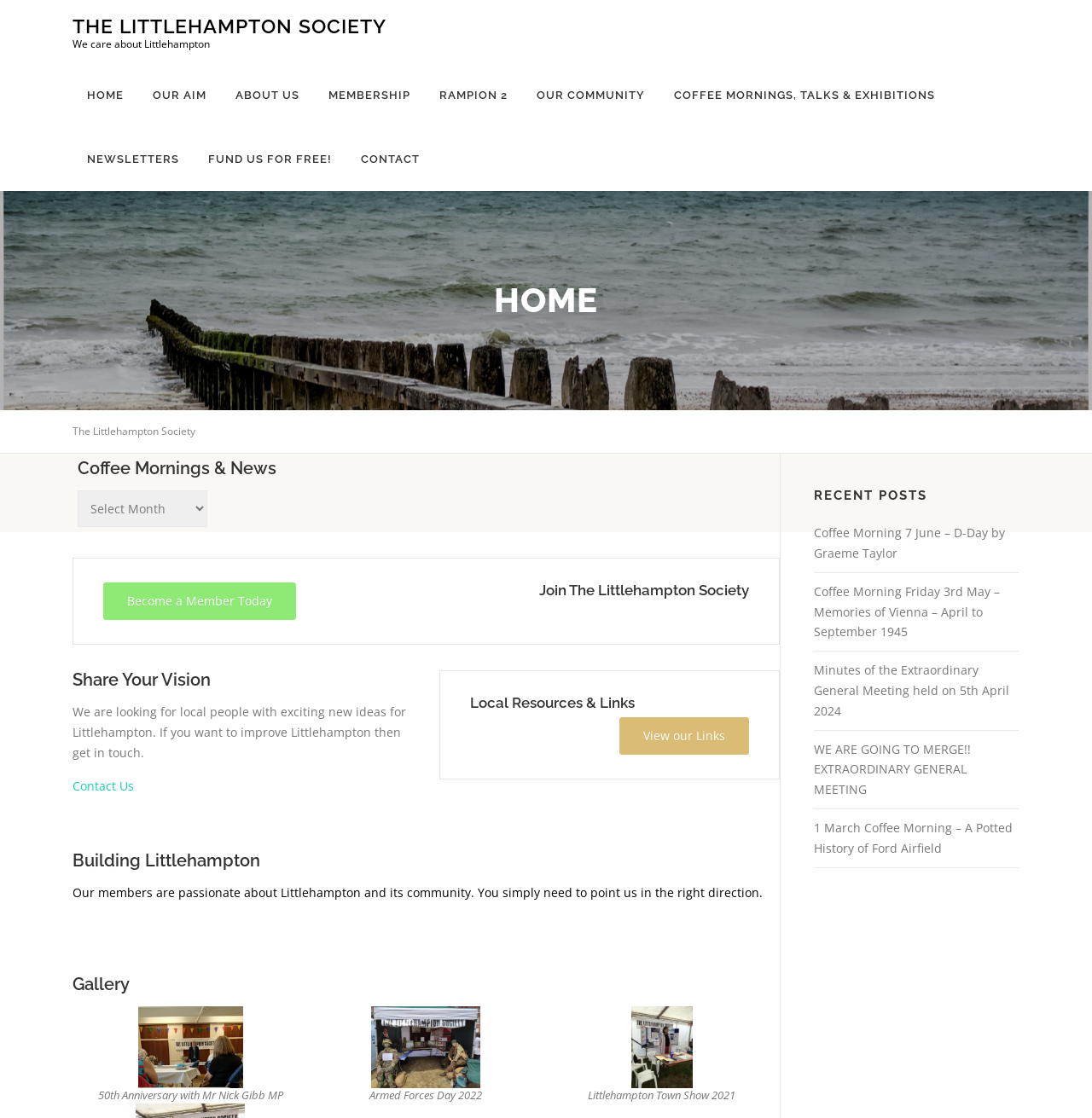Given the element description Contact, predict the bounding box coordinates for the UI element in the webpage screenshot. The format should be (top-left x, top-left y, bottom-right x, bottom-right y), and the values should be between 0 and 1.

[0.317, 0.114, 0.384, 0.171]